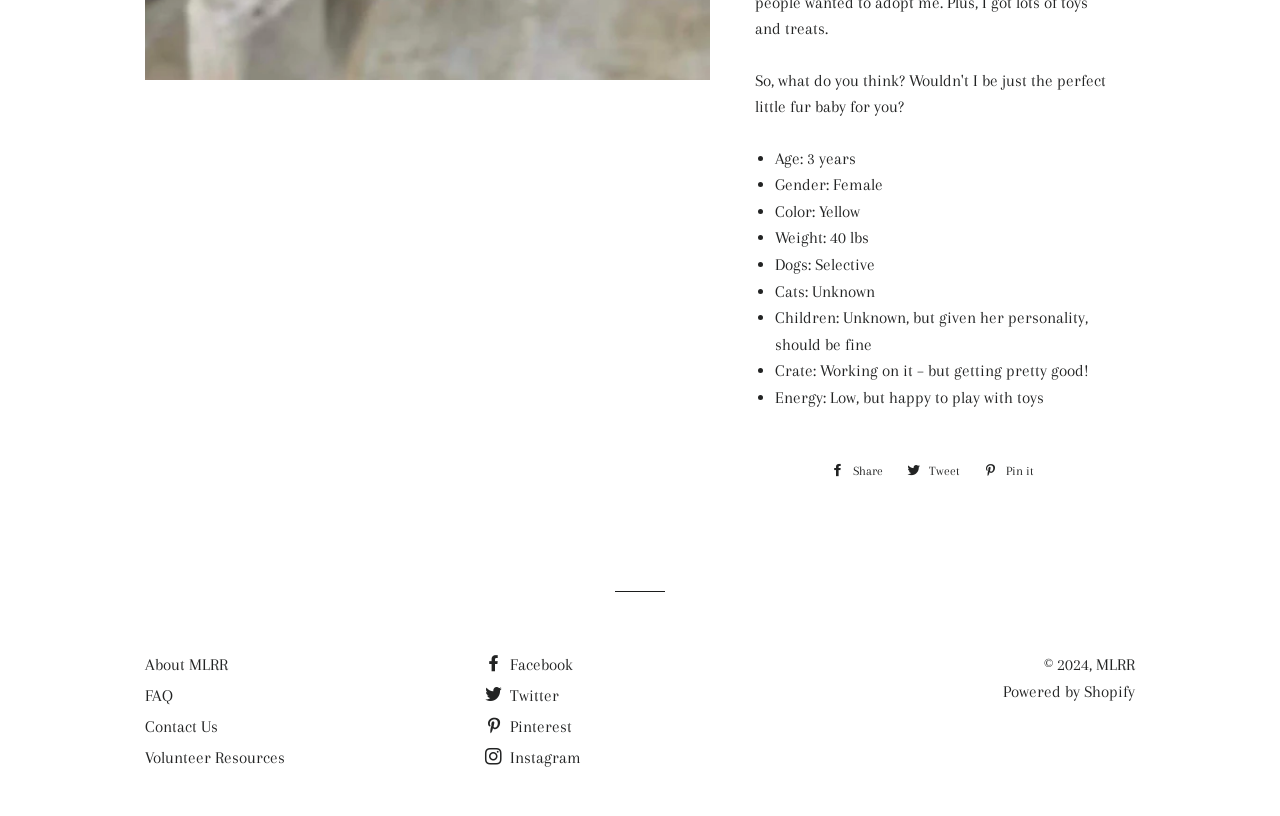Please identify the bounding box coordinates of the clickable area that will allow you to execute the instruction: "Contact Us".

[0.113, 0.879, 0.17, 0.902]